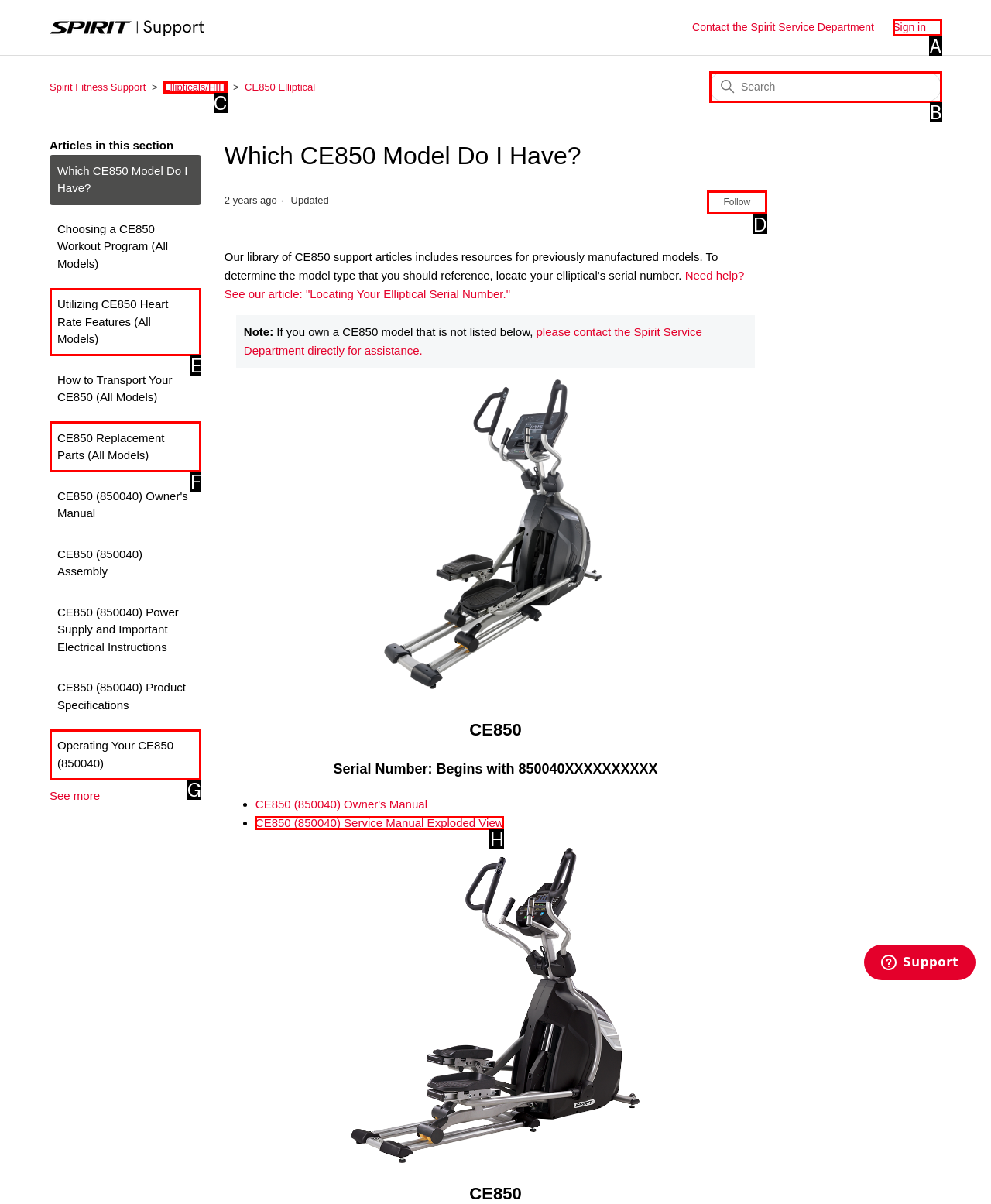Identify the correct option to click in order to accomplish the task: Sign in Provide your answer with the letter of the selected choice.

A